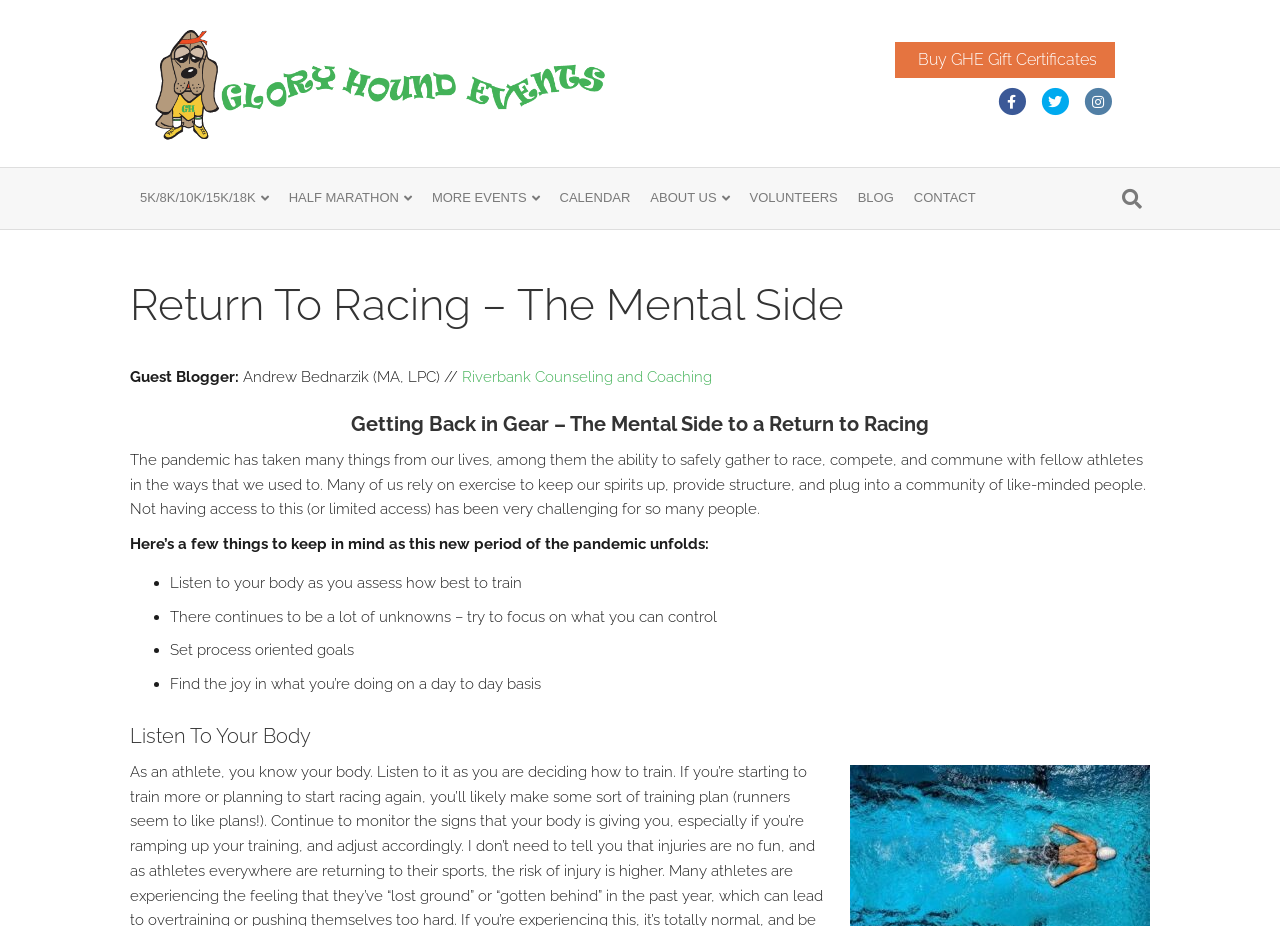Please find the bounding box coordinates of the element that needs to be clicked to perform the following instruction: "Open the 'Thumbnail'". The bounding box coordinates should be four float numbers between 0 and 1, represented as [left, top, right, bottom].

None